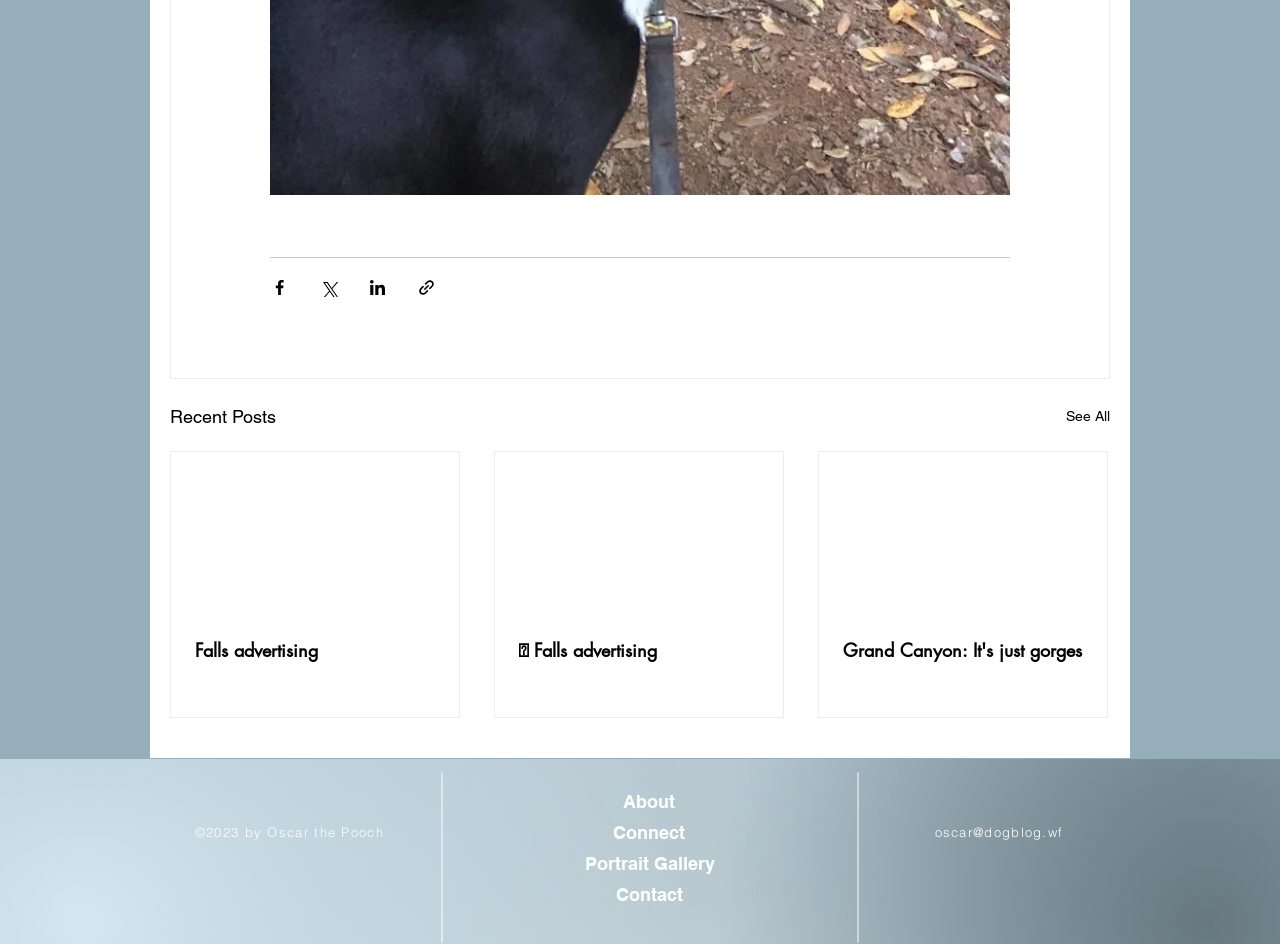Pinpoint the bounding box coordinates of the clickable element to carry out the following instruction: "Click the 'THE CASE' link."

None